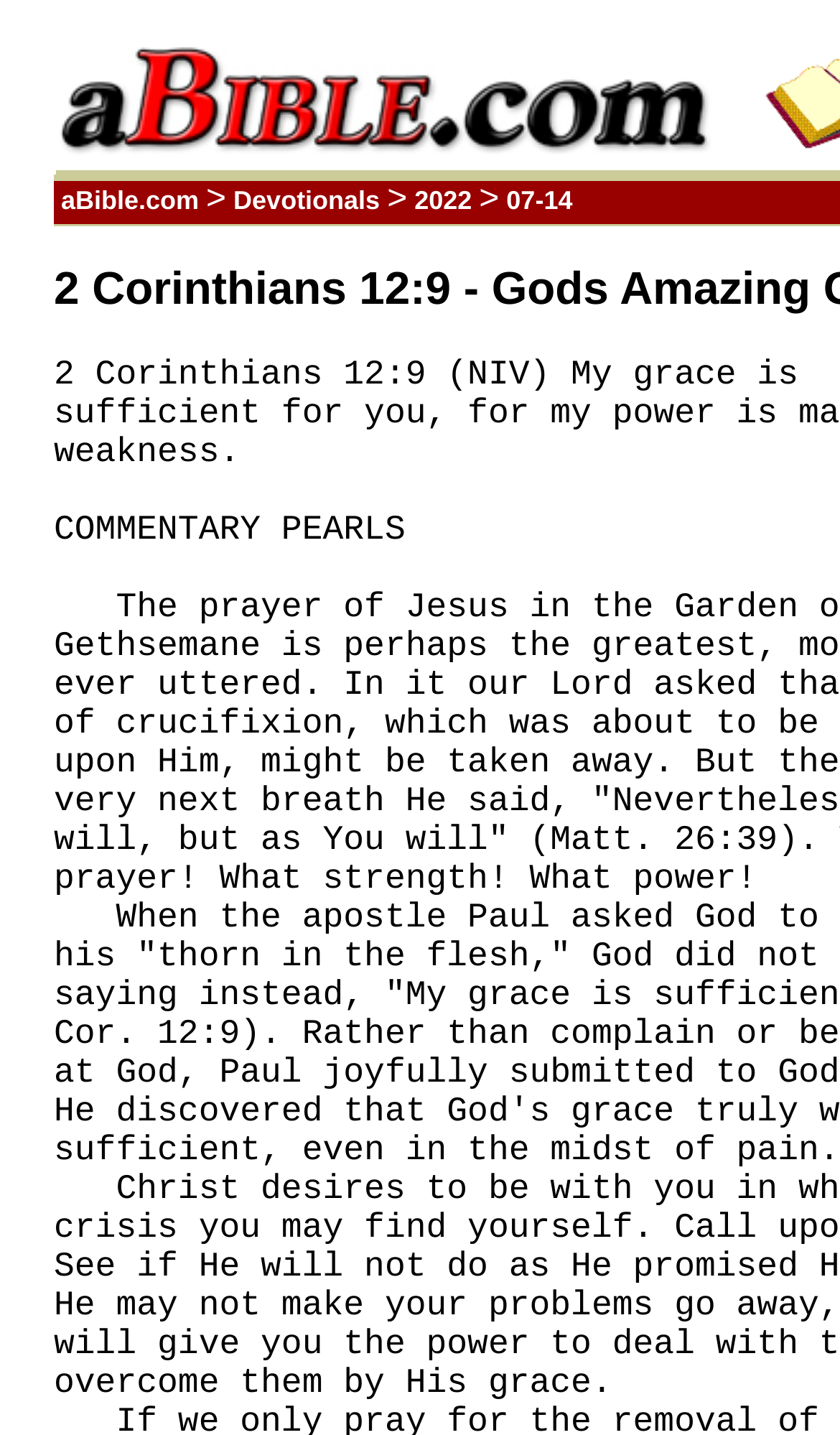Carefully examine the image and provide an in-depth answer to the question: How many links are in the top navigation bar?

The top navigation bar contains three links: 'aBible.com', 'Devotionals', and '2022'. These links are arranged horizontally and are separated by small gaps.